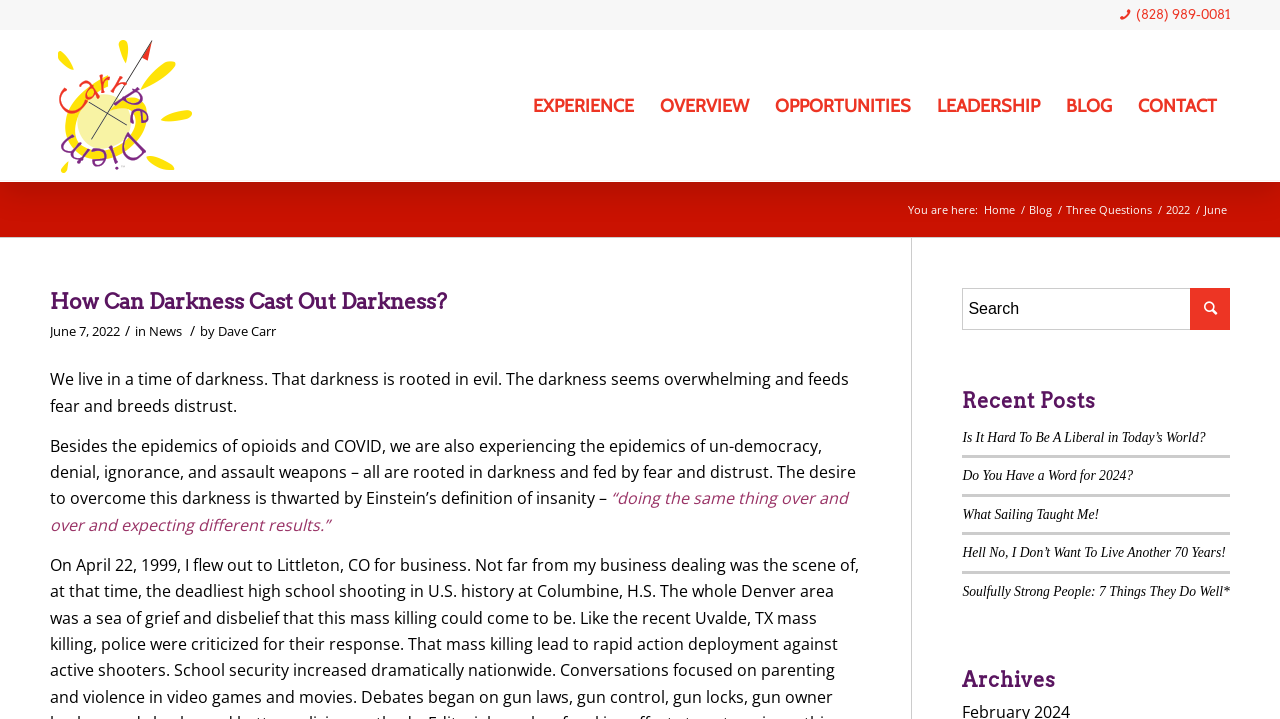Determine the coordinates of the bounding box that should be clicked to complete the instruction: "search for a keyword". The coordinates should be represented by four float numbers between 0 and 1: [left, top, right, bottom].

[0.752, 0.401, 0.961, 0.459]